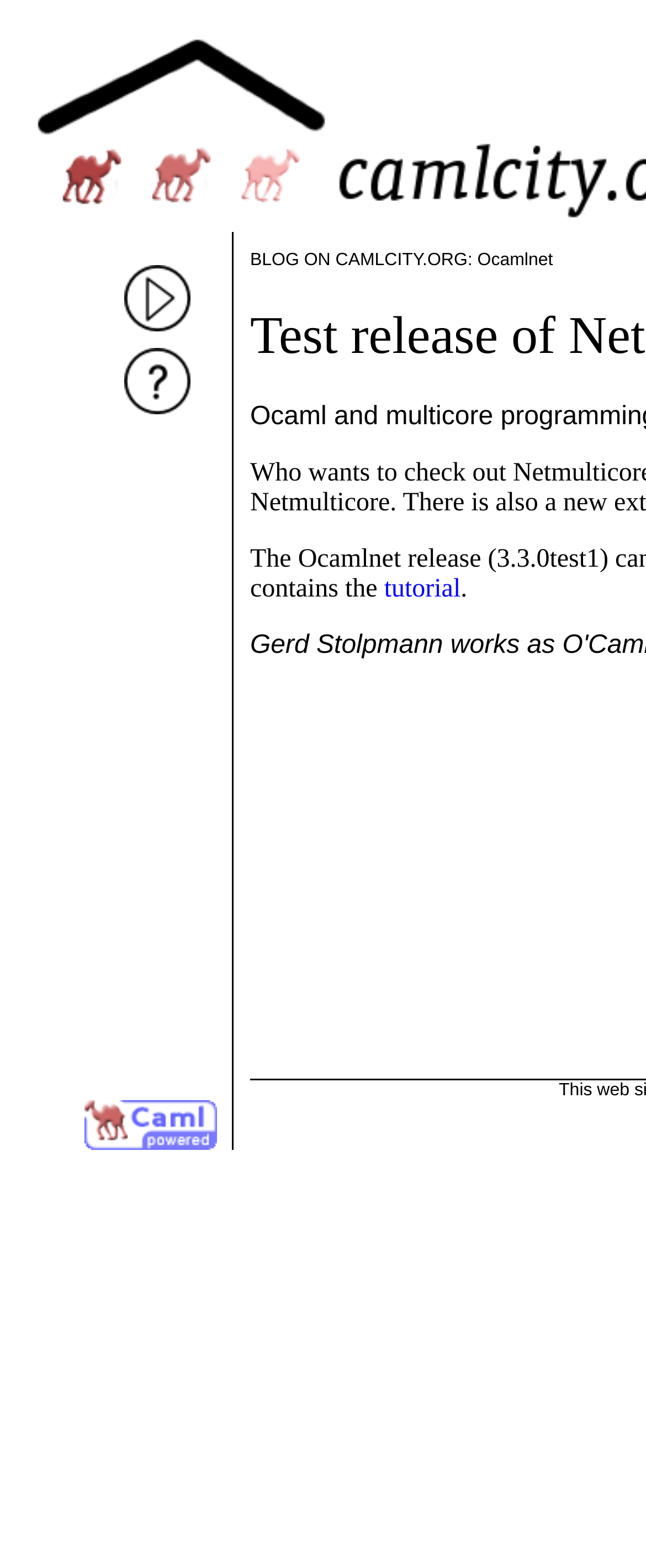What is the purpose of the image at the bottom left?
Refer to the image and offer an in-depth and detailed answer to the question.

The image at the bottom left has a bounding box coordinate of [0.131, 0.701, 0.336, 0.733]. By analyzing the OCR text of this image, I found that it says 'Powered by Caml'. This suggests that the image is used to indicate that the website is powered by Caml.